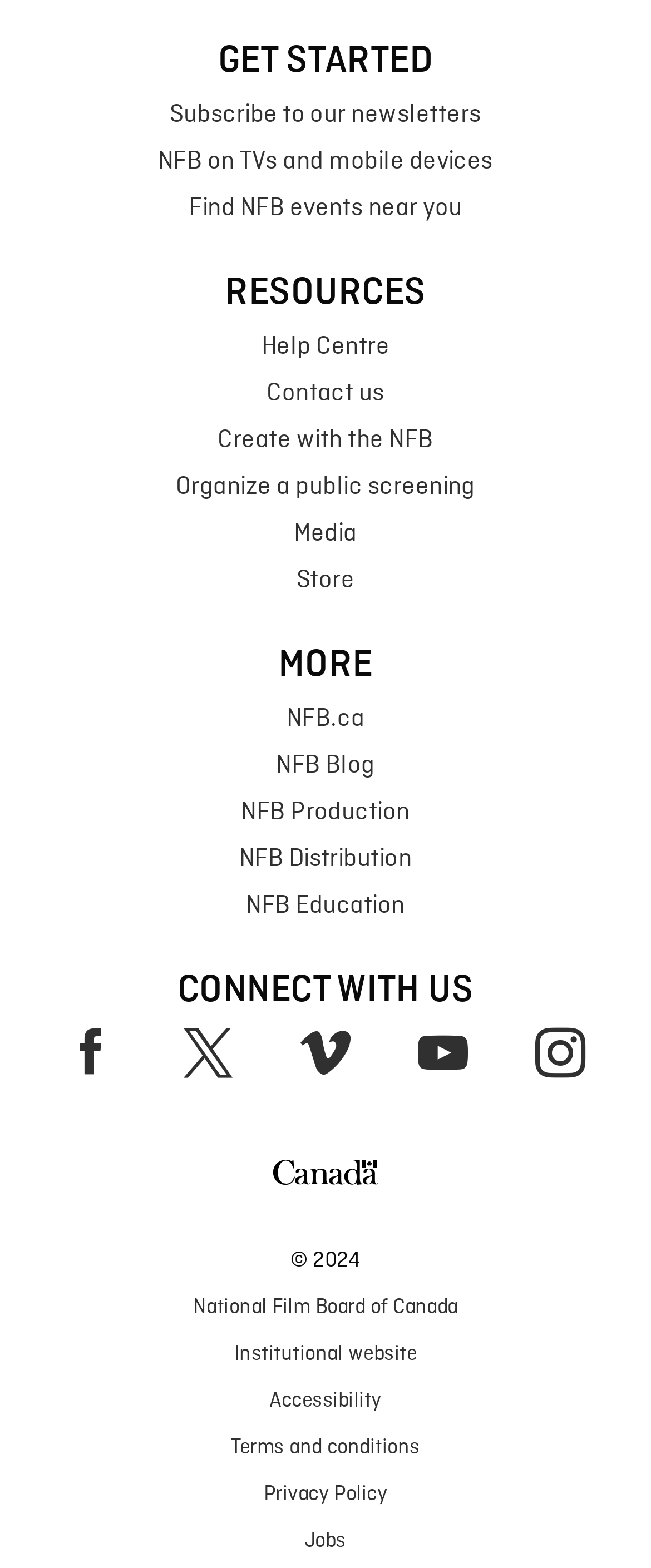Given the element description "Subscribe to our newsletters" in the screenshot, predict the bounding box coordinates of that UI element.

[0.025, 0.058, 0.975, 0.088]